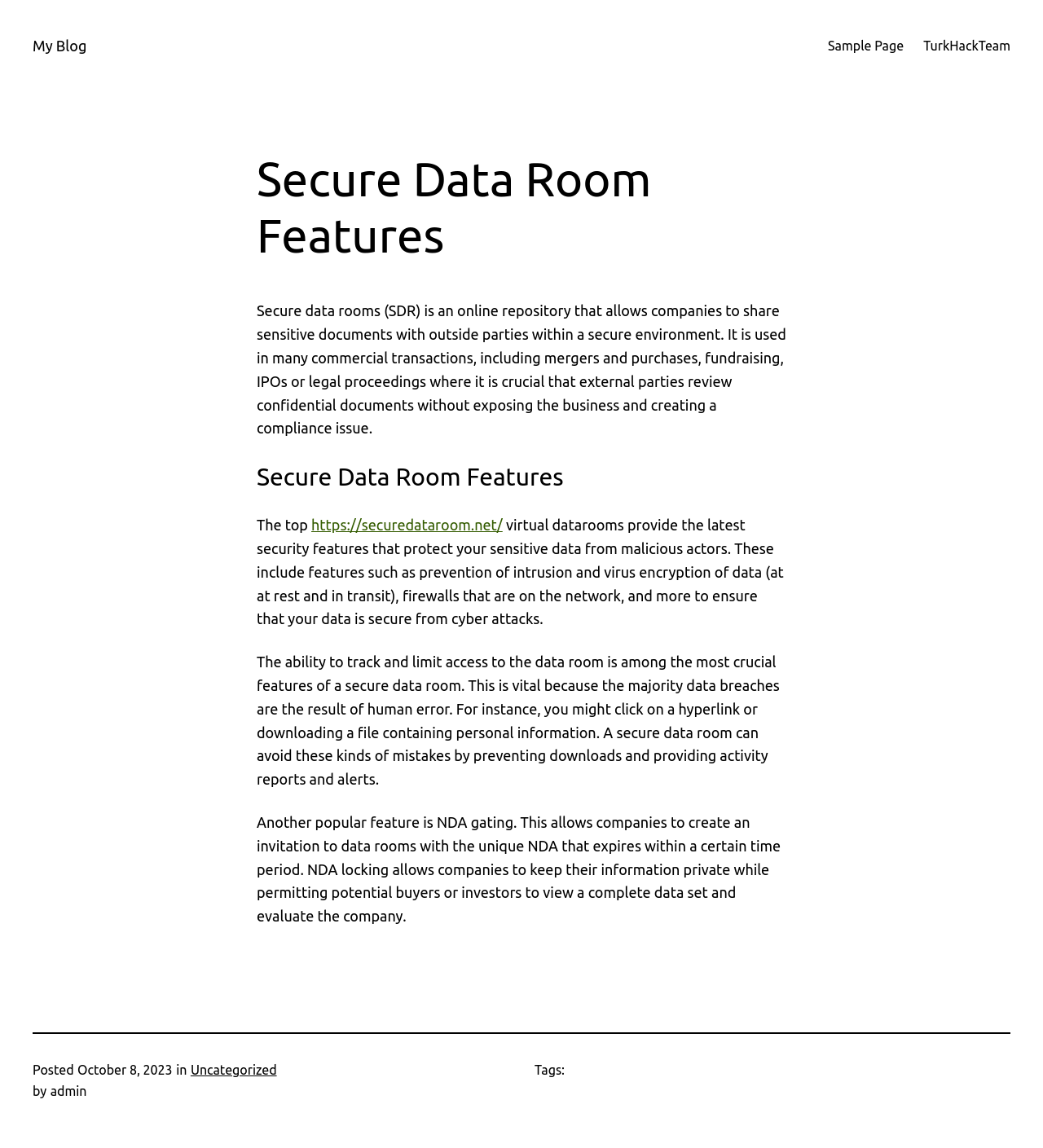How do secure data rooms protect data?
Kindly offer a comprehensive and detailed response to the question.

The webpage mentions that secure data rooms provide the latest security features that protect sensitive data from malicious actors. These features include prevention of intrusion, virus encryption of data, firewalls, and more to ensure that data is secure from cyber attacks.